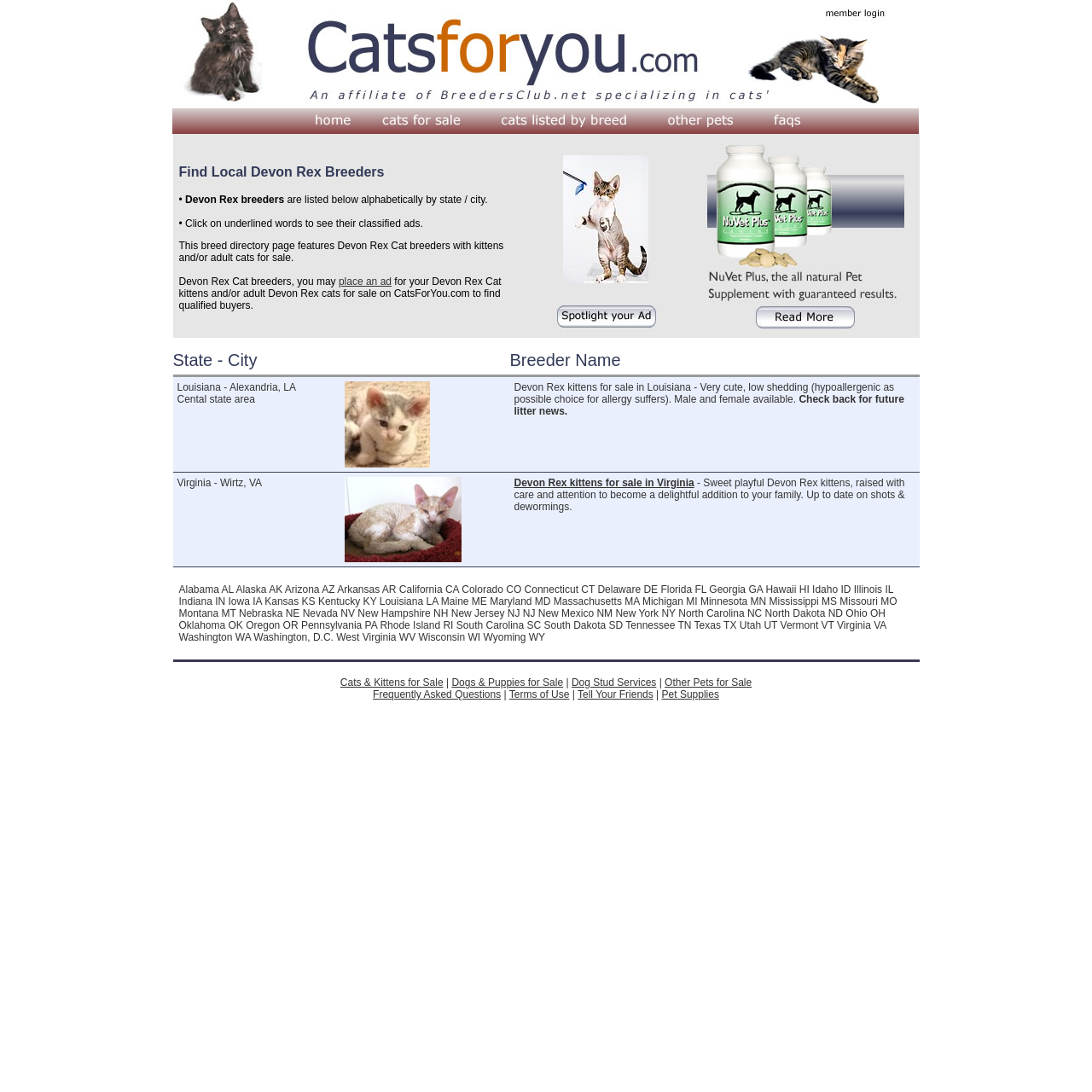Respond concisely with one word or phrase to the following query:
How many columns are in the table listing breeders?

3